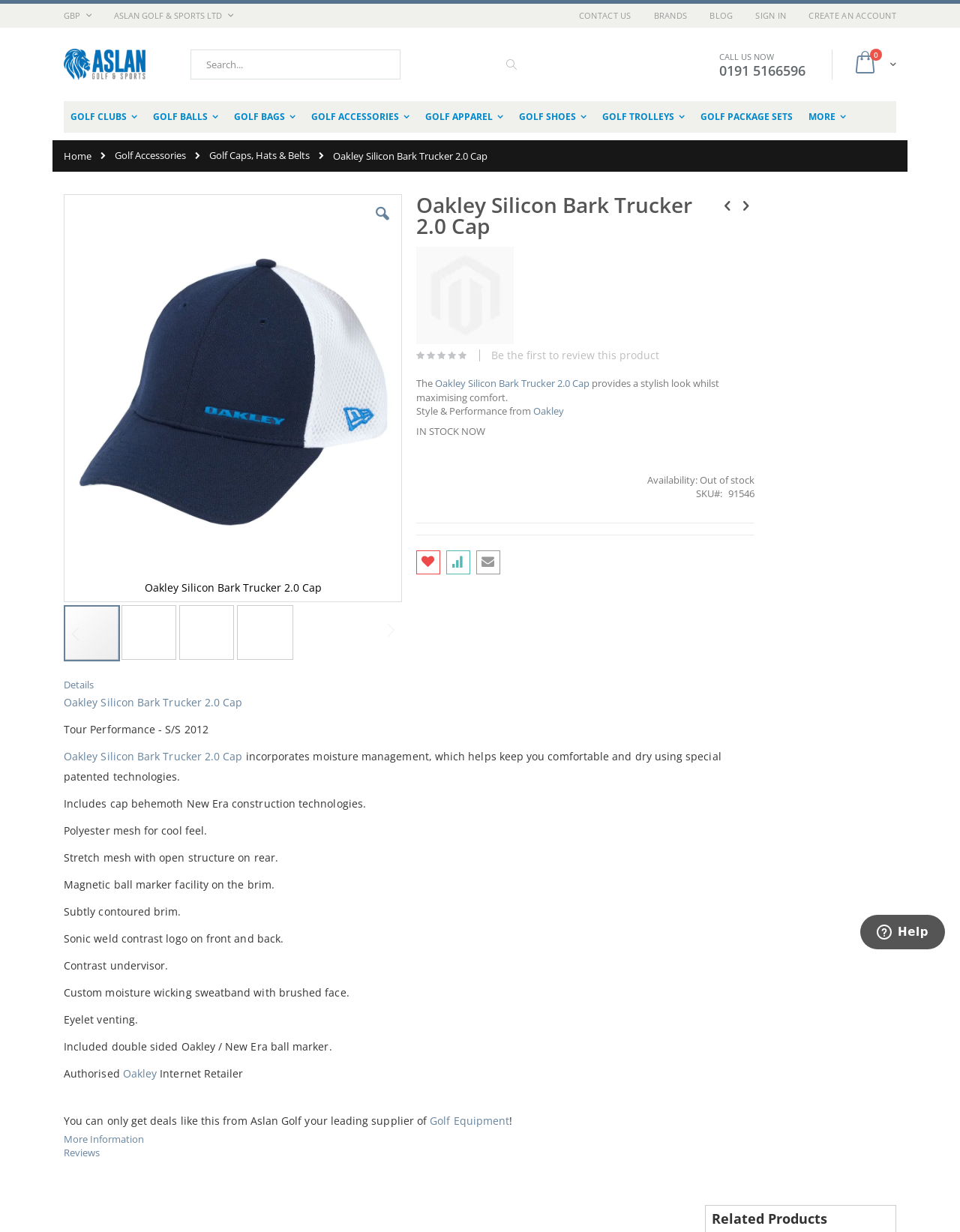Find the bounding box coordinates for the UI element whose description is: "Golf Accessories". The coordinates should be four float numbers between 0 and 1, in the format [left, top, right, bottom].

[0.12, 0.123, 0.194, 0.13]